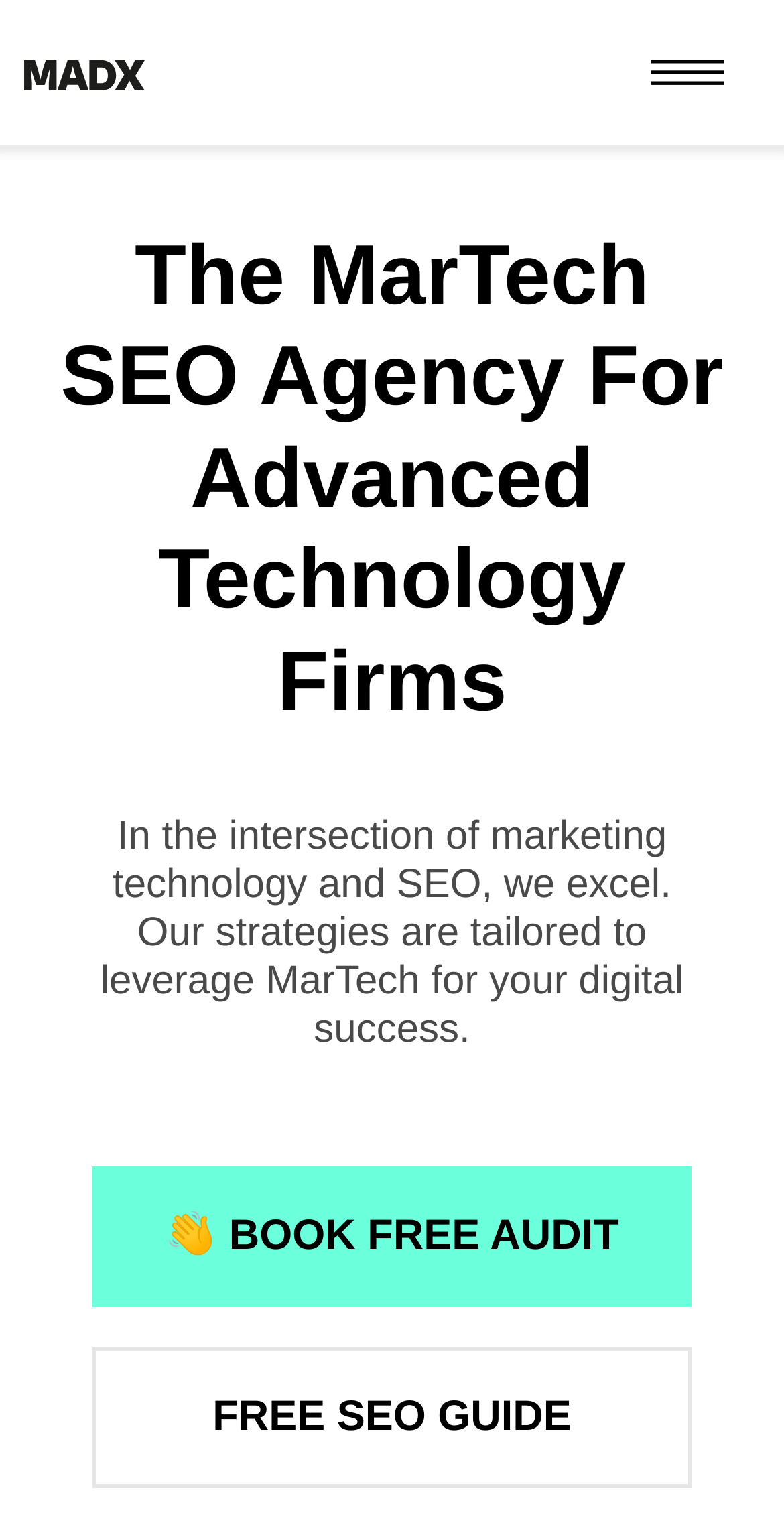Give a complete and precise description of the webpage's appearance.

The webpage is about MarTech SEO services, with a prominent company logo, "the MADX company logo", situated at the top left corner of the page. To the top right, there is a "menu icon black" image. 

Below the logo, a heading "The MarTech SEO Agency For Advanced Technology Firms" spans across the page, taking up a significant portion of the top section. 

Underneath the heading, a paragraph of text explains the company's expertise, stating that they excel at the intersection of marketing technology and SEO, and that their strategies are tailored to leverage MarTech for digital success. This text block is positioned roughly in the middle of the page.

Further down, there is a call-to-action button "👋 BOOK FREE AUDIT" situated near the bottom of the page, aligned to the left. To the right of the button, a link "FREE SEO GUIDE" is placed, almost at the bottom right corner of the page.